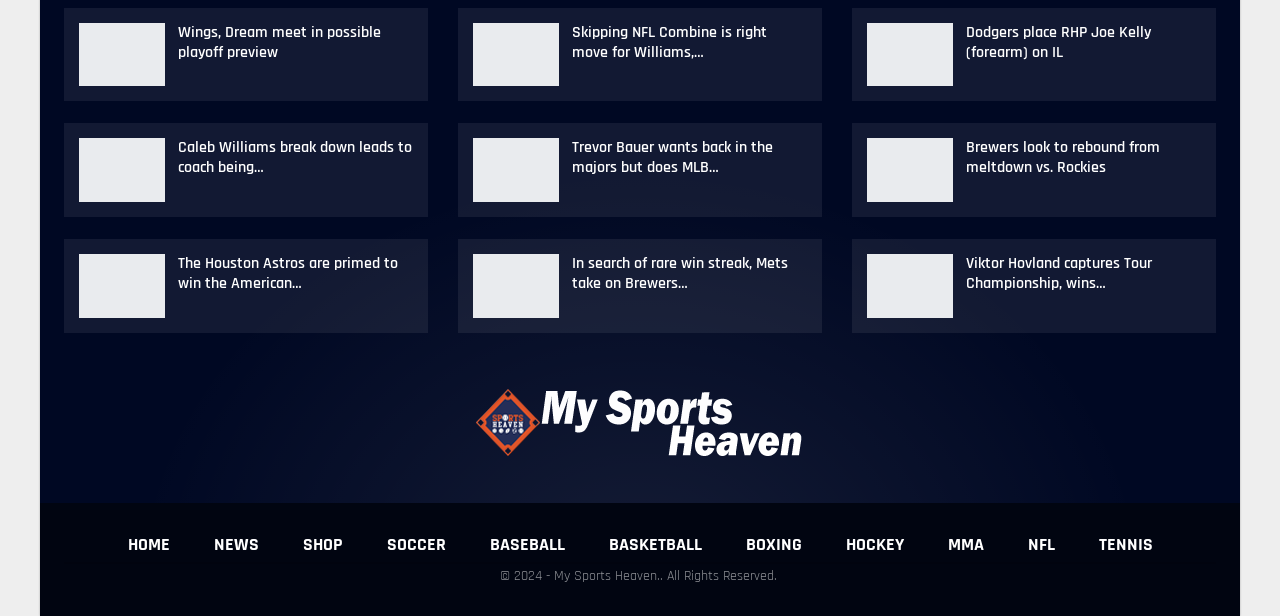Specify the bounding box coordinates of the region I need to click to perform the following instruction: "Click on the link to read about Viktor Hovland capturing the Tour Championship". The coordinates must be four float numbers in the range of 0 to 1, i.e., [left, top, right, bottom].

[0.755, 0.411, 0.9, 0.477]